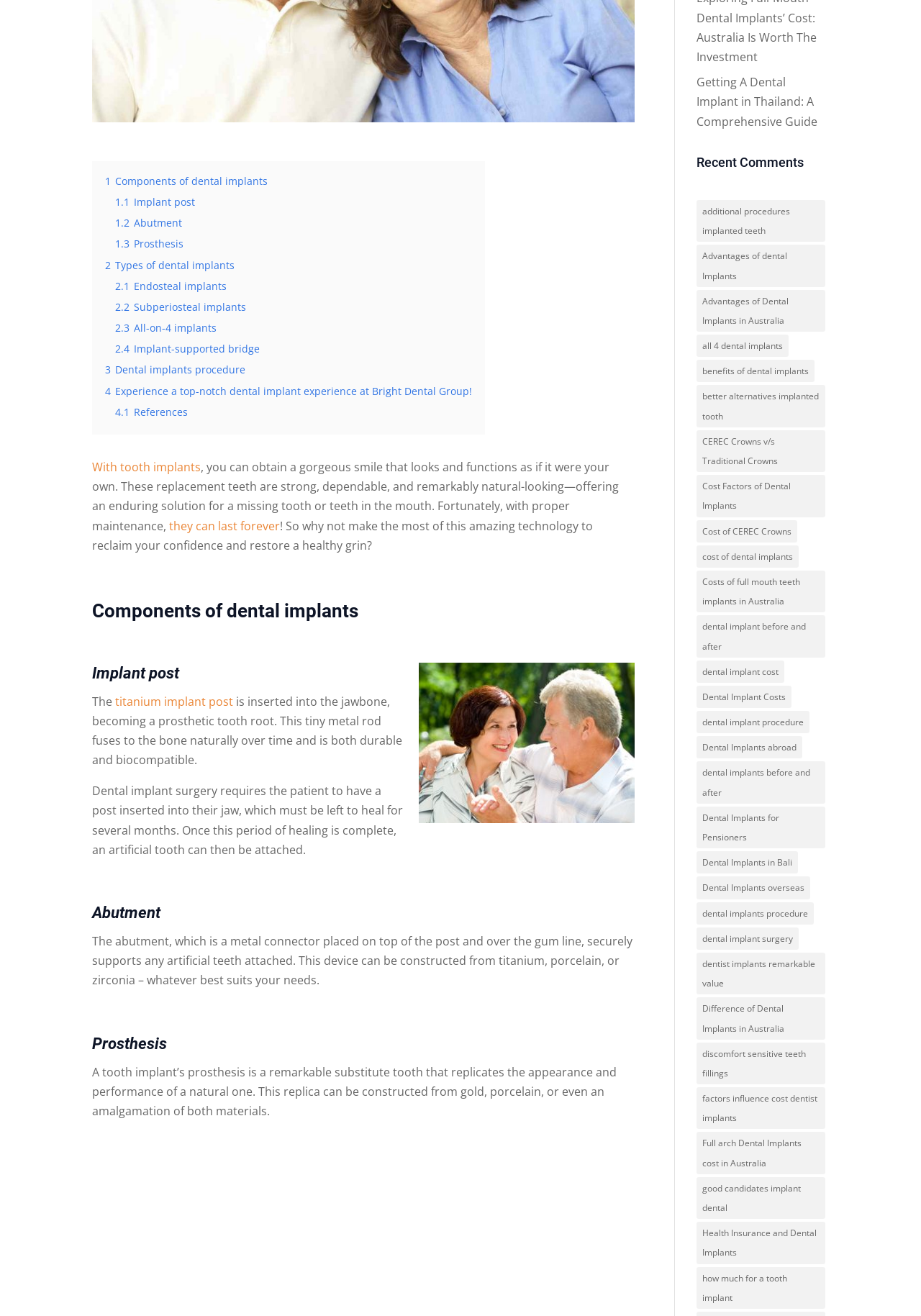Locate the bounding box of the UI element based on this description: "additional procedures implanted teeth". Provide four float numbers between 0 and 1 as [left, top, right, bottom].

[0.756, 0.152, 0.896, 0.184]